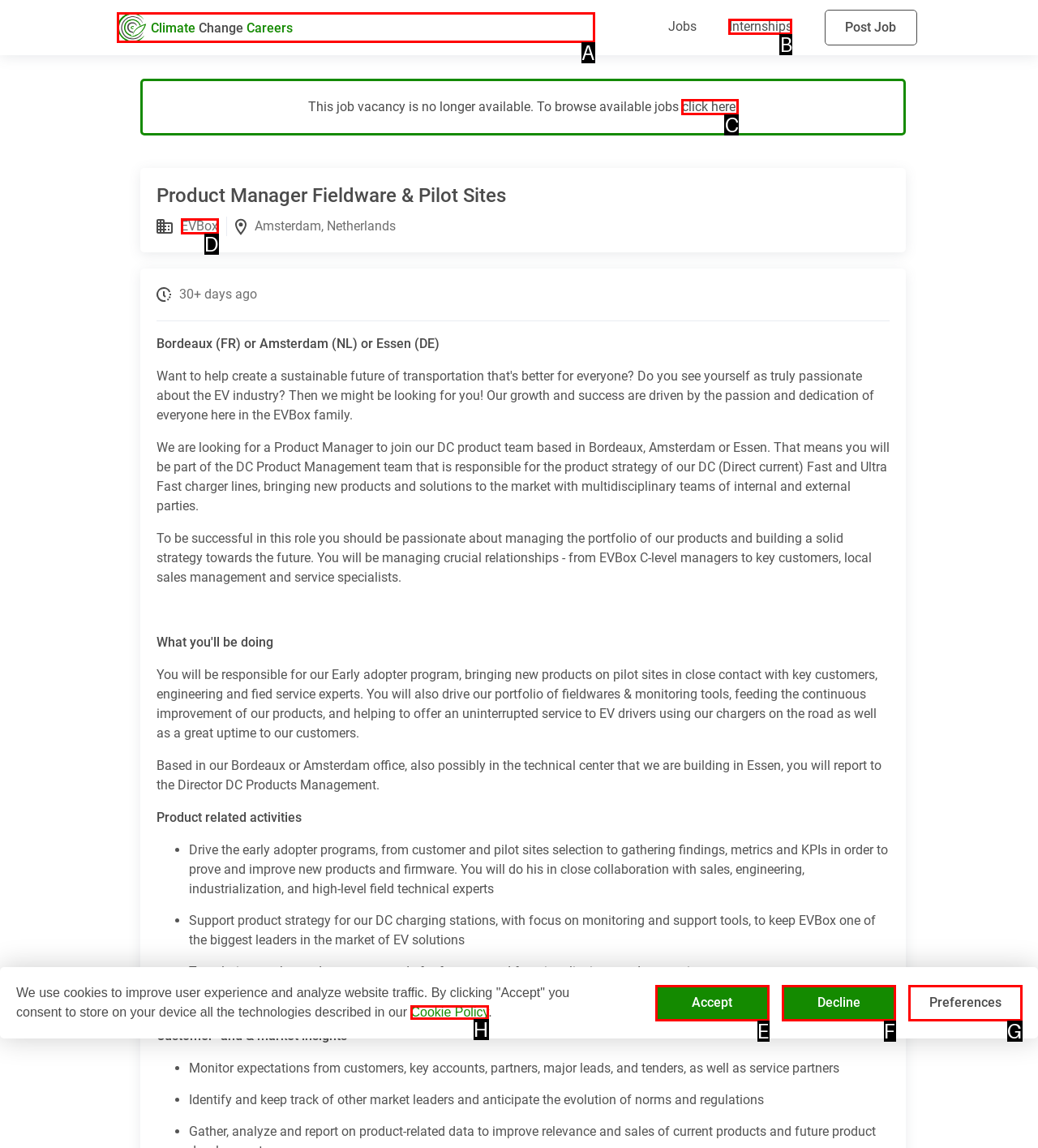Identify the letter of the UI element you need to select to accomplish the task: Click Climate Change Careers logo.
Respond with the option's letter from the given choices directly.

A